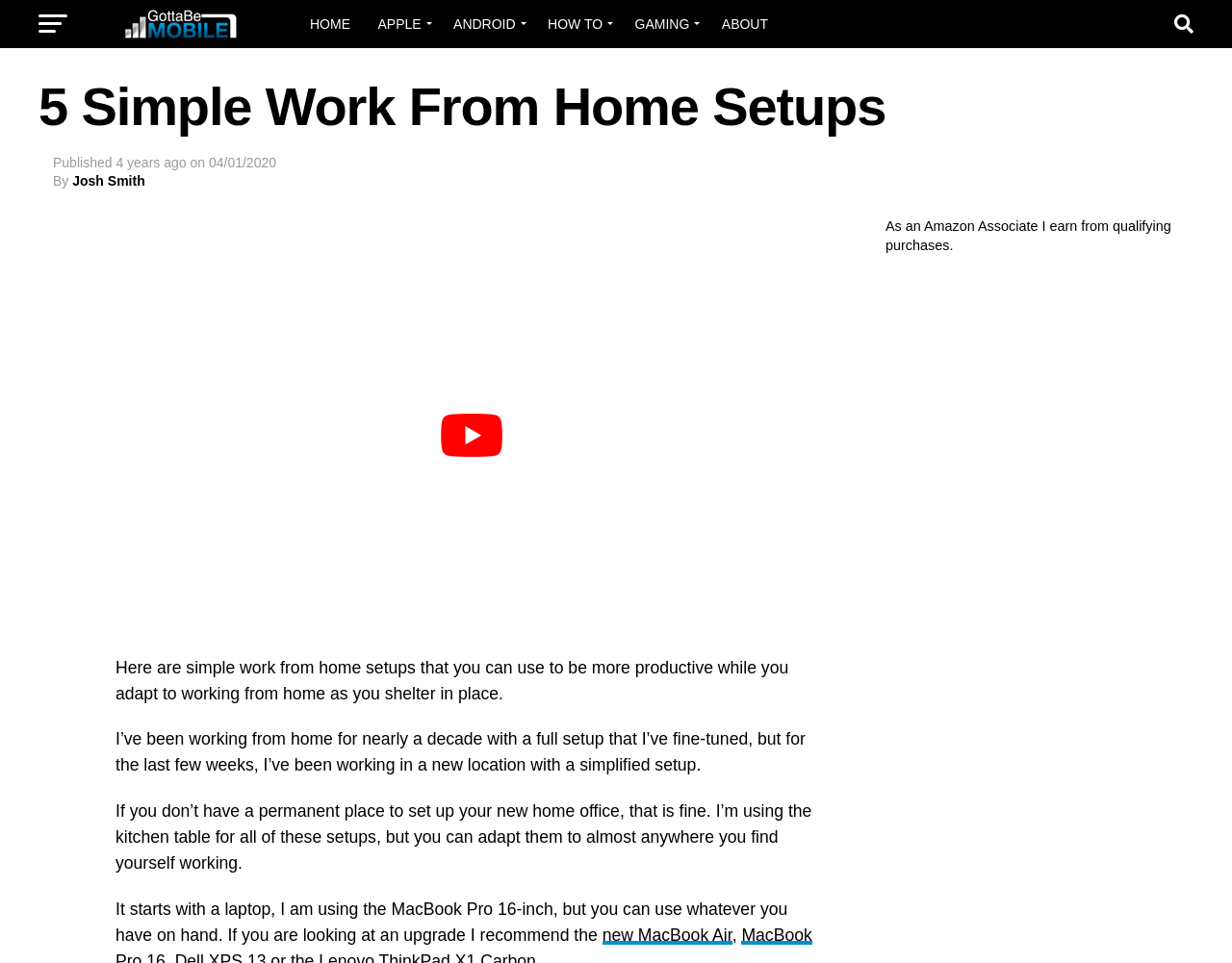Provide a brief response to the question using a single word or phrase: 
What is the author's name?

Josh Smith